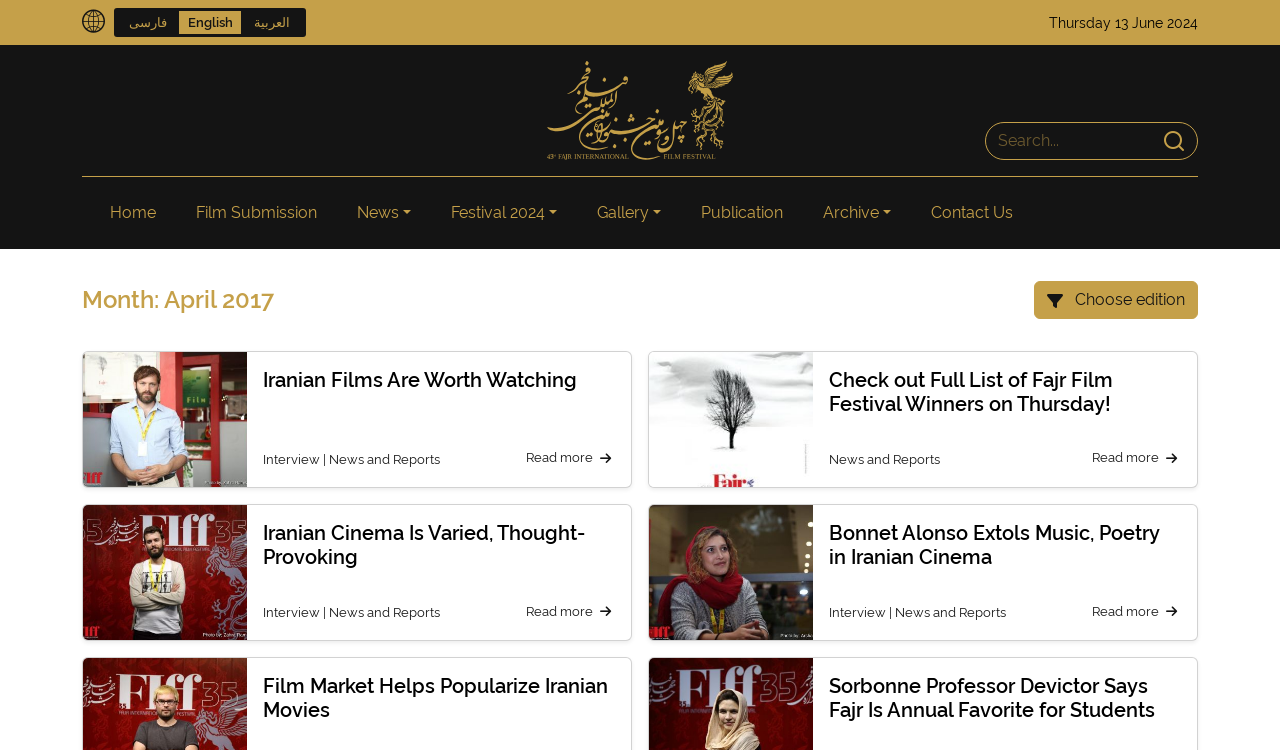Please locate the bounding box coordinates of the region I need to click to follow this instruction: "Go to 'Courses' page".

None